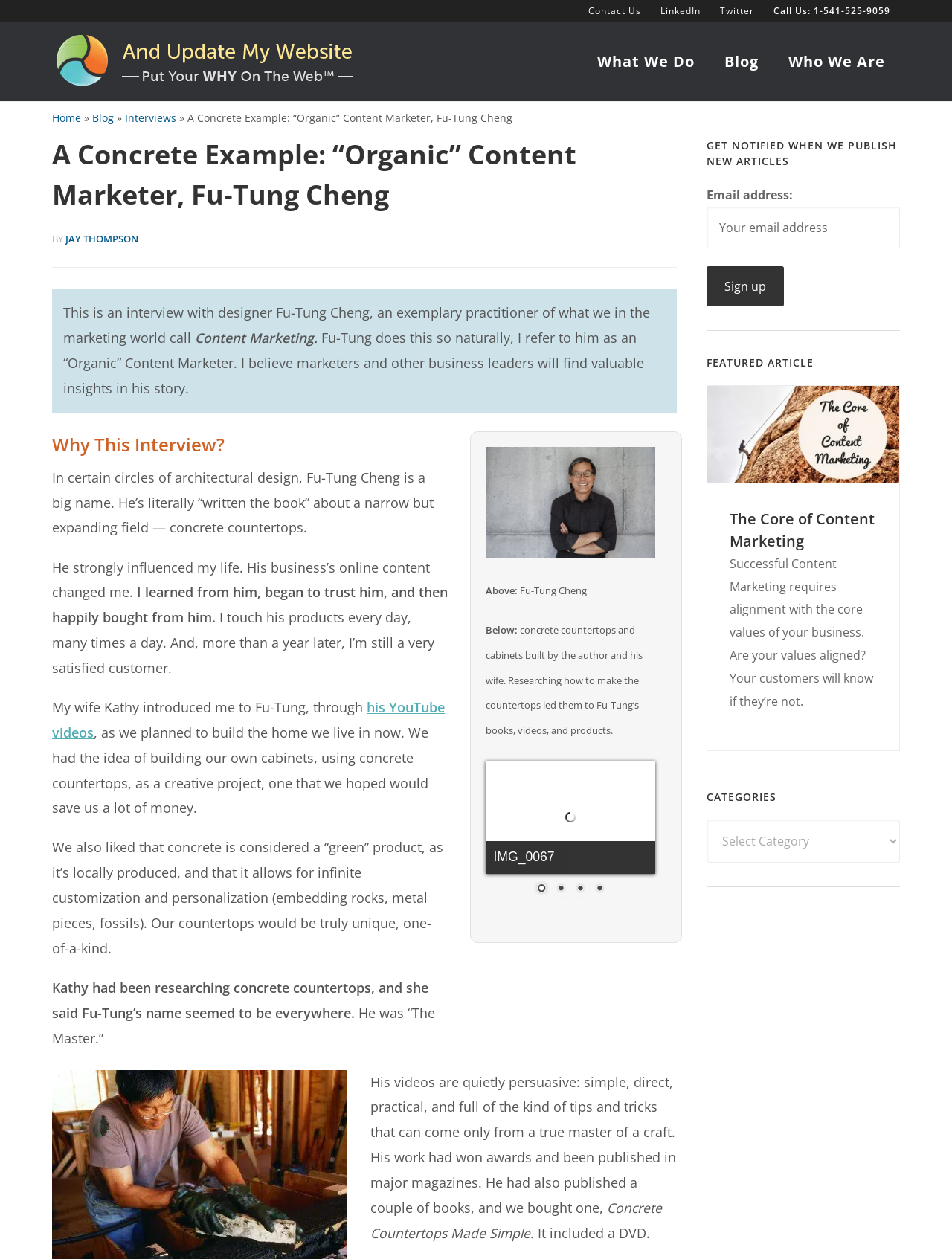Determine the webpage's heading and output its text content.

A Concrete Example: “Organic” Content Marketer, Fu-Tung Cheng